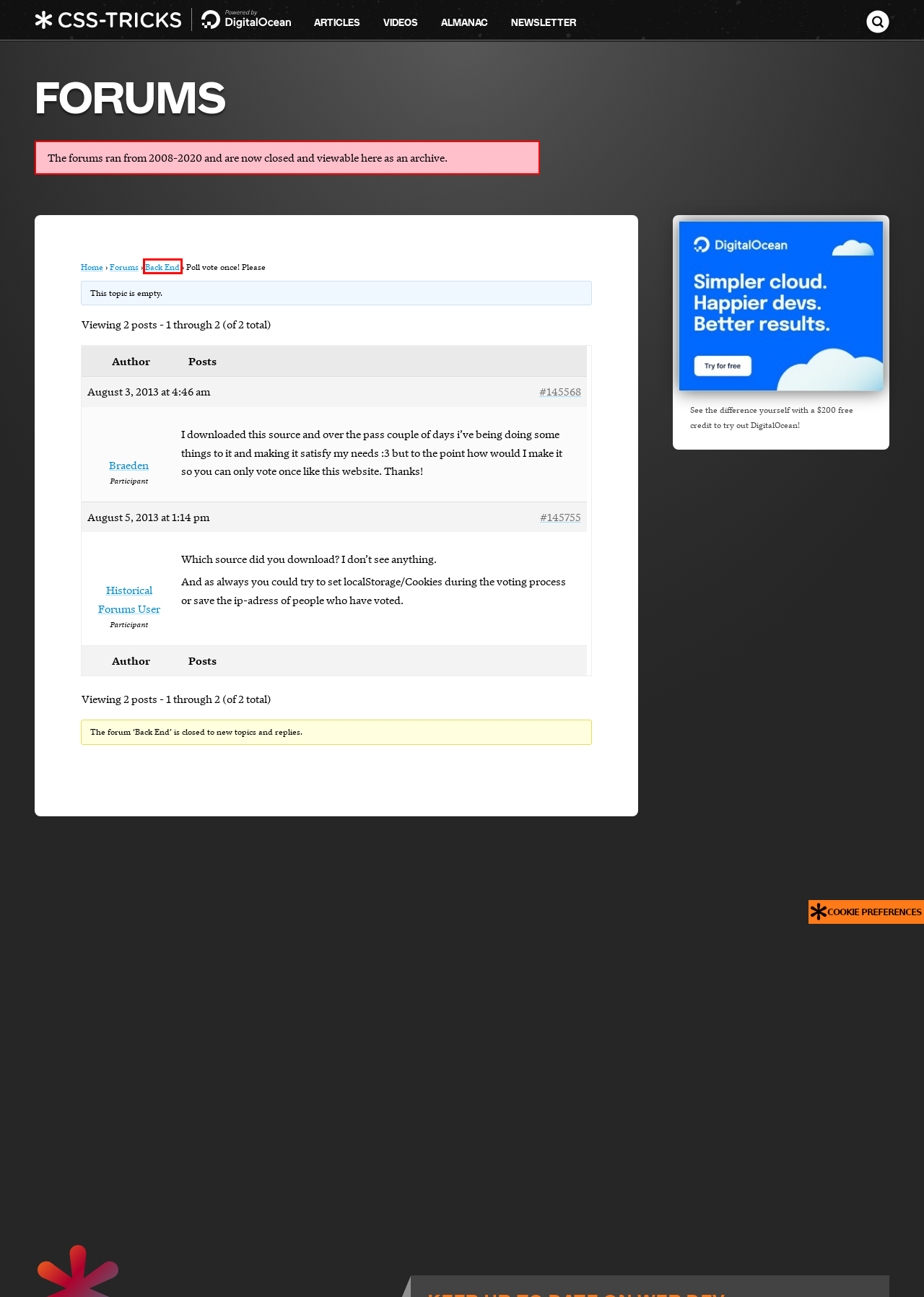You are given a screenshot of a webpage with a red rectangle bounding box around a UI element. Select the webpage description that best matches the new webpage after clicking the element in the bounding box. Here are the candidates:
A. Archives | CSS-Tricks - CSS-Tricks
B. Forums Archive - CSS-Tricks Archive - CSS-Tricks
C. Newsletters | CSS-Tricks - CSS-Tricks
D. Video Screencasts | CSS-Tricks - CSS-Tricks
E. Back End - CSS-Tricks - CSS-Tricks
F. CSS-Tricks on CodePen
G. CSS-Tricks - Tips, Tricks, and Techniques on using Cascading Style Sheets.
H. CSS Almanac | CSS-Tricks - CSS-Tricks

E